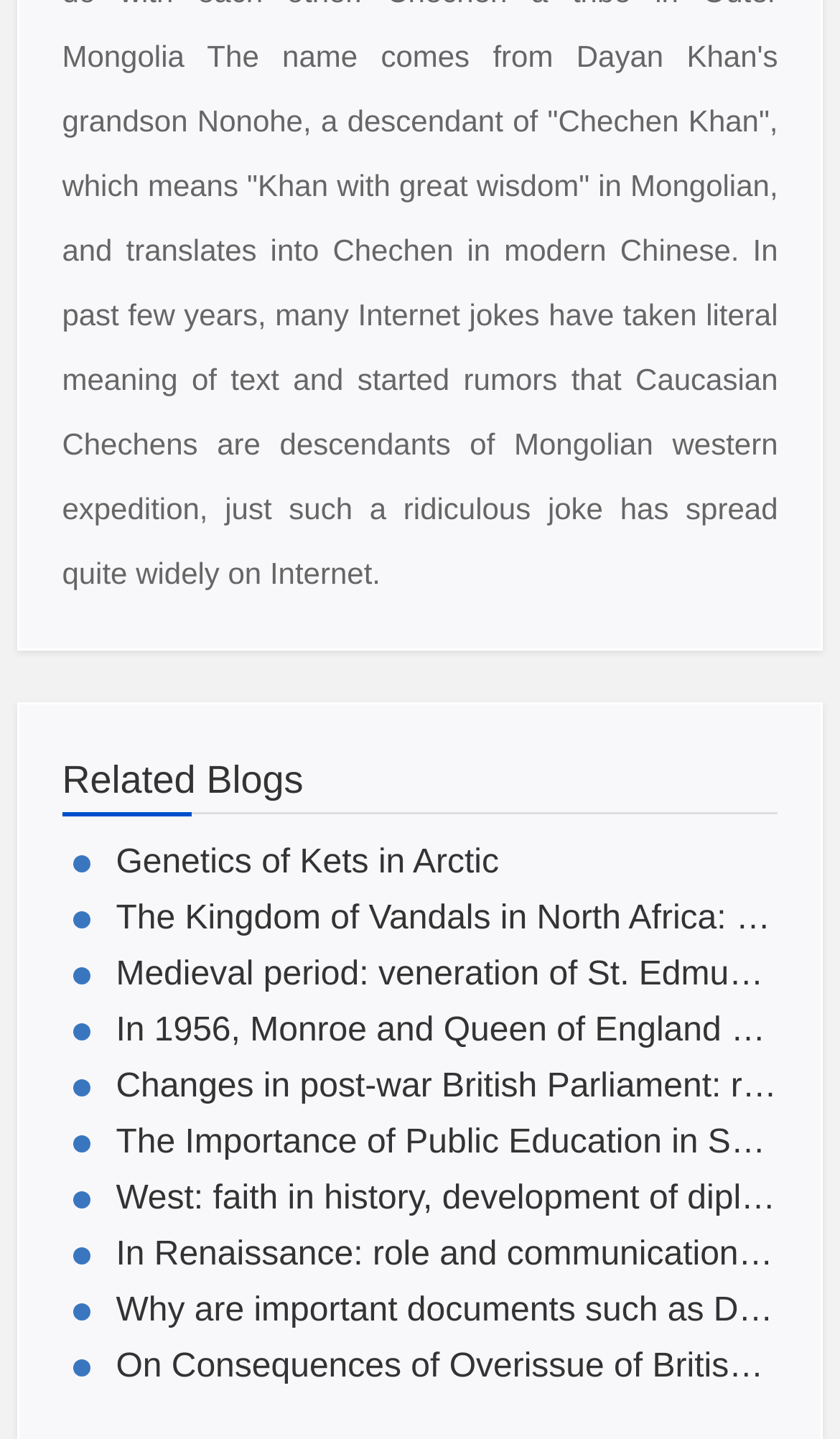Locate the bounding box coordinates of the element's region that should be clicked to carry out the following instruction: "view the article about Changes in post-war British Parliament". The coordinates need to be four float numbers between 0 and 1, i.e., [left, top, right, bottom].

[0.074, 0.737, 0.926, 0.776]